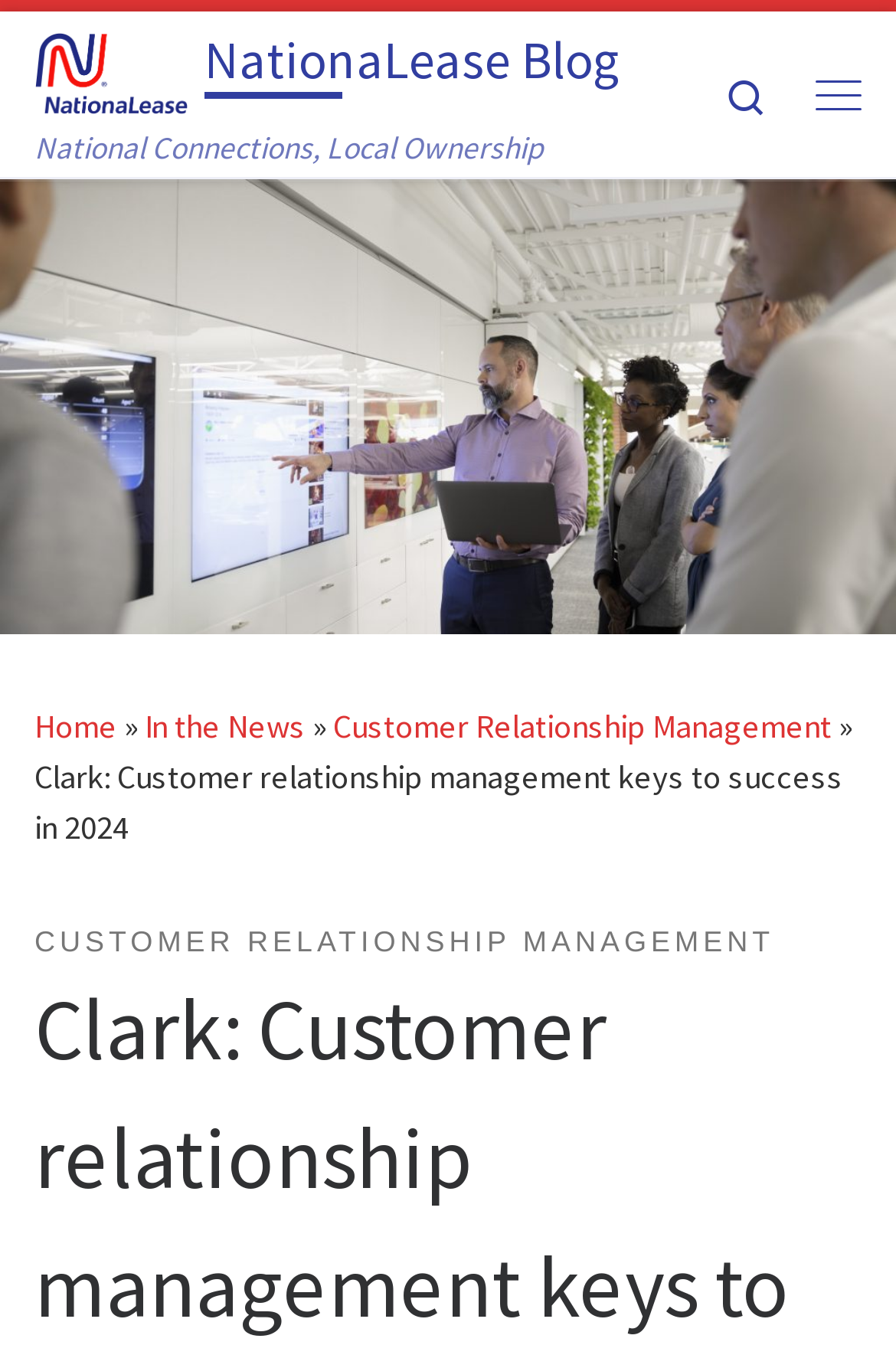Determine the bounding box coordinates of the clickable element to achieve the following action: 'go to NationaLease Blog homepage'. Provide the coordinates as four float values between 0 and 1, formatted as [left, top, right, bottom].

[0.038, 0.025, 0.21, 0.072]